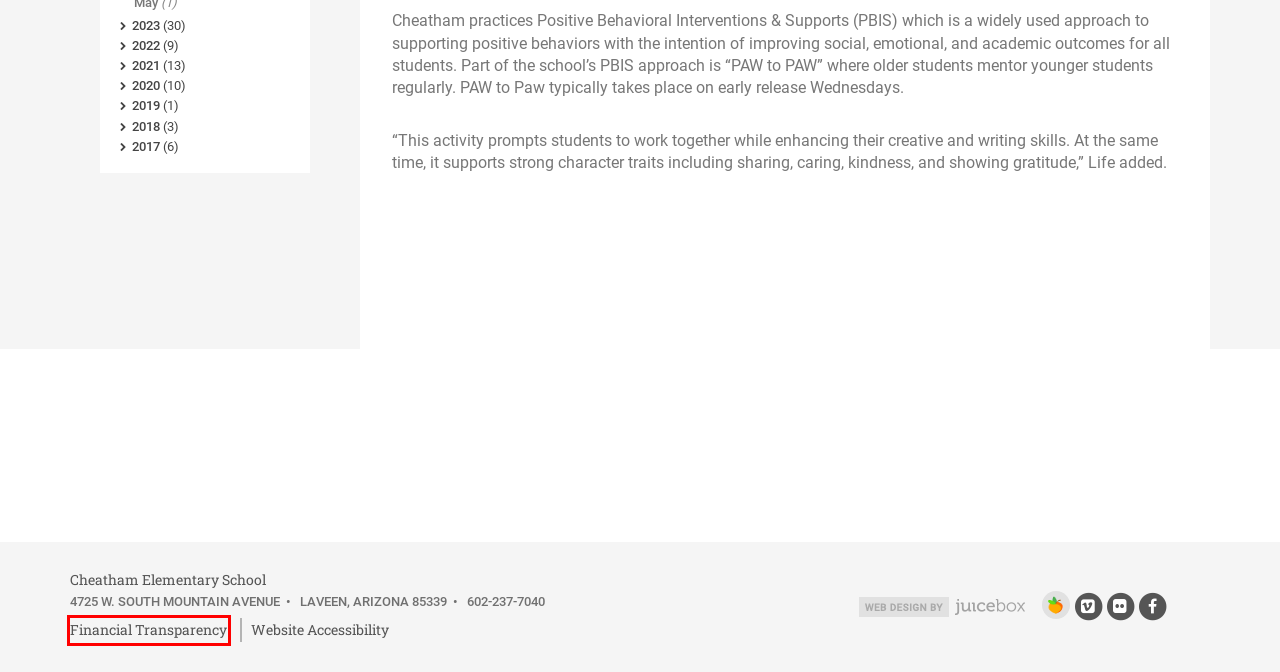Consider the screenshot of a webpage with a red bounding box around an element. Select the webpage description that best corresponds to the new page after clicking the element inside the red bounding box. Here are the candidates:
A. Website Accessibility - Laveen School District
B. 2019 - Cheatham Elementary School
C. Juicebox > Des Moines web design , Iowa website design, branding
D. Your Taxes at Work - Laveen School District
E. 2017 - Cheatham Elementary School
F. 2022 - Cheatham Elementary School
G. 2023 - Cheatham Elementary School
H. 2020 - Cheatham Elementary School

D